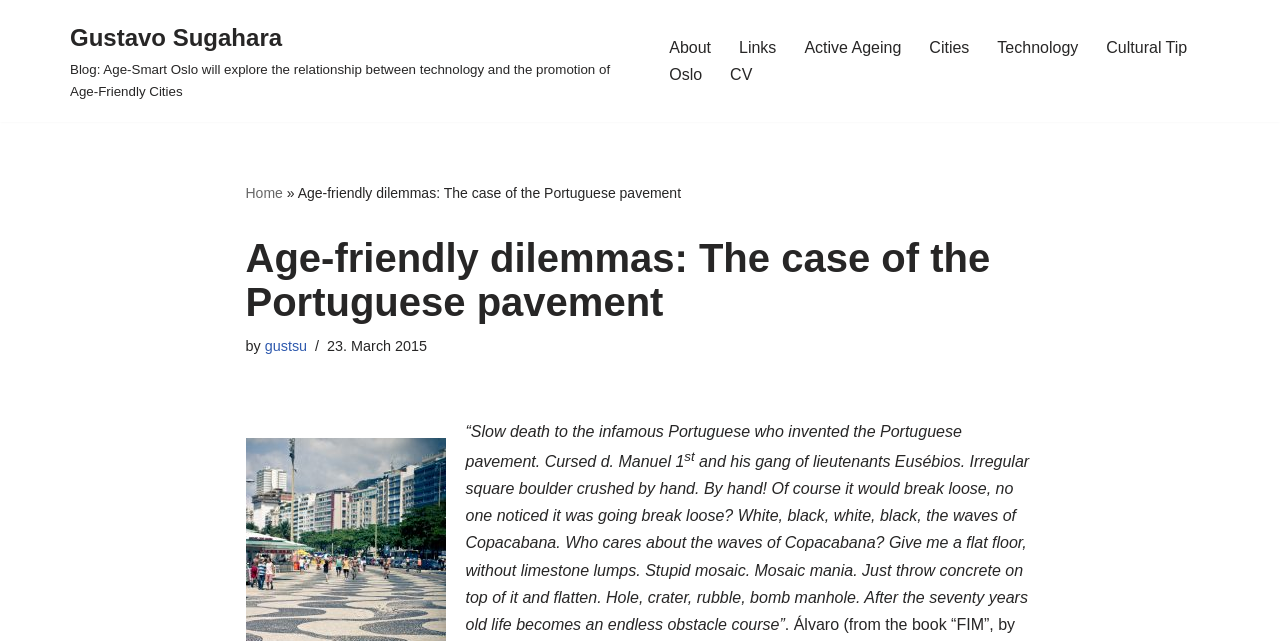What is the theme of the article?
From the details in the image, provide a complete and detailed answer to the question.

I determined the theme of the article by looking at the heading element with the text 'Age-friendly dilemmas: The case of the Portuguese pavement', which suggests that the article is about age-friendly dilemmas, specifically the case of the Portuguese pavement.